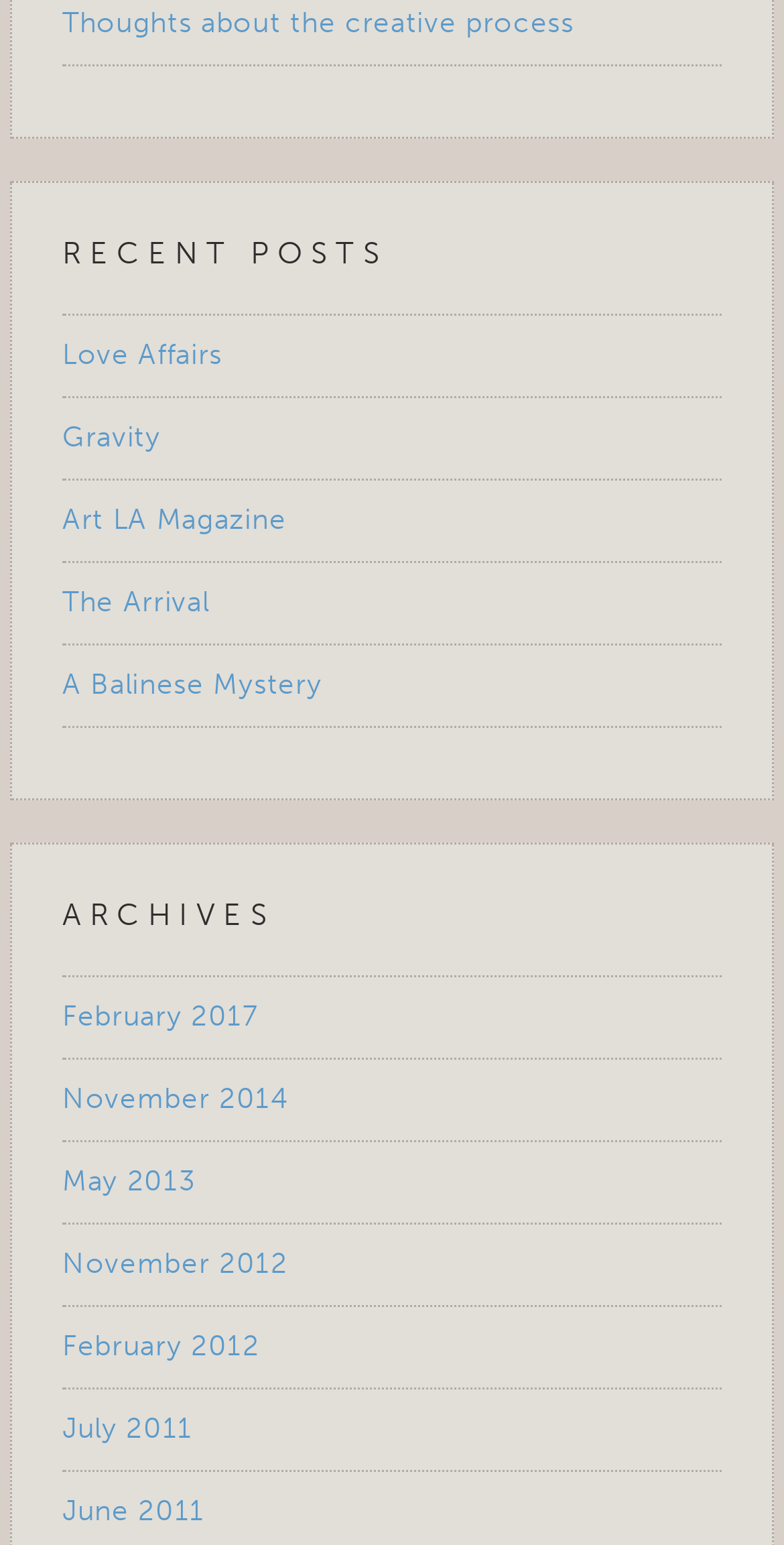Find the bounding box coordinates for the area that must be clicked to perform this action: "learn about Love Affairs".

[0.079, 0.219, 0.284, 0.241]